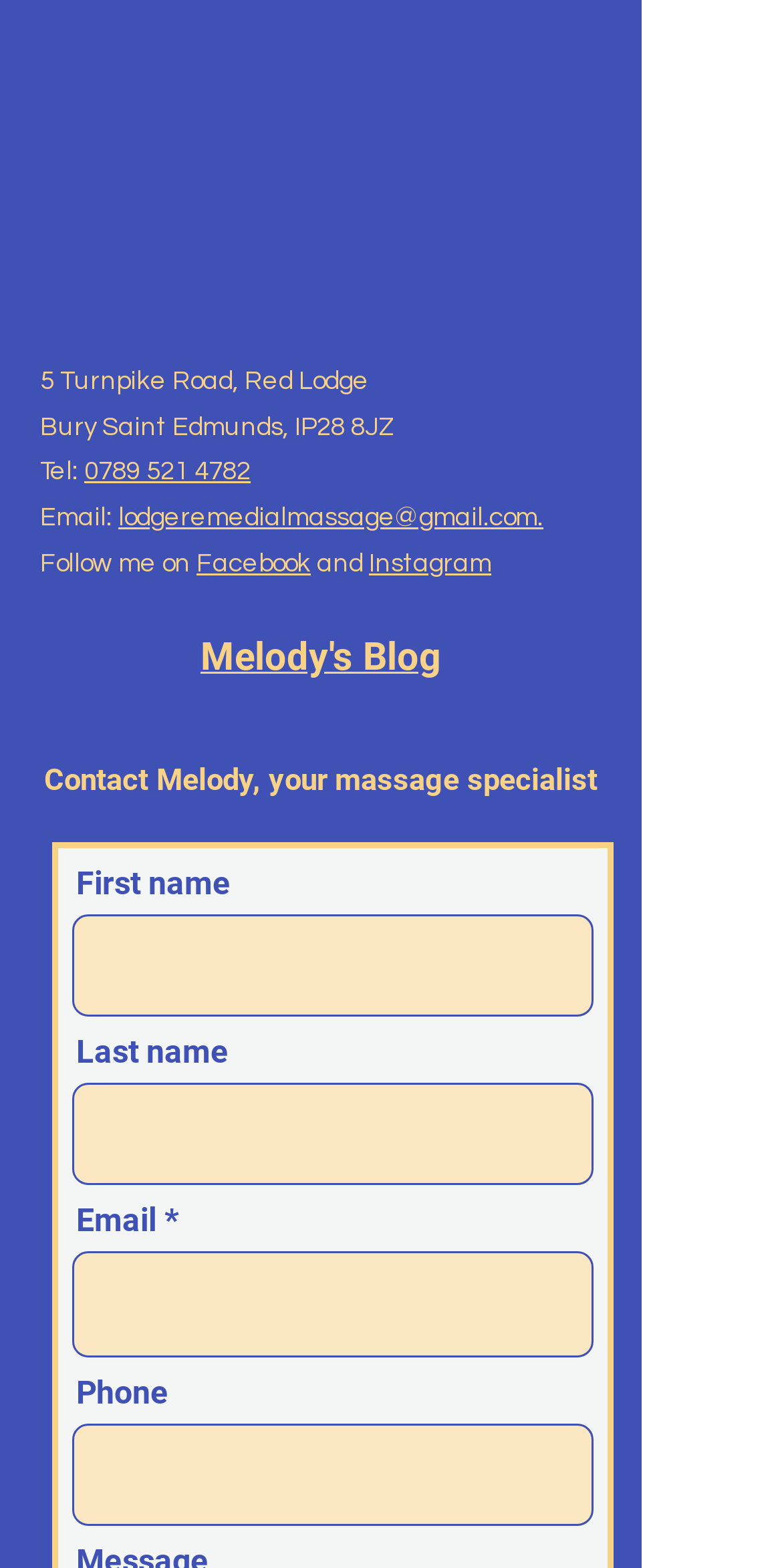Specify the bounding box coordinates of the element's area that should be clicked to execute the given instruction: "enter phone number". The coordinates should be four float numbers between 0 and 1, i.e., [left, top, right, bottom].

[0.092, 0.908, 0.759, 0.973]